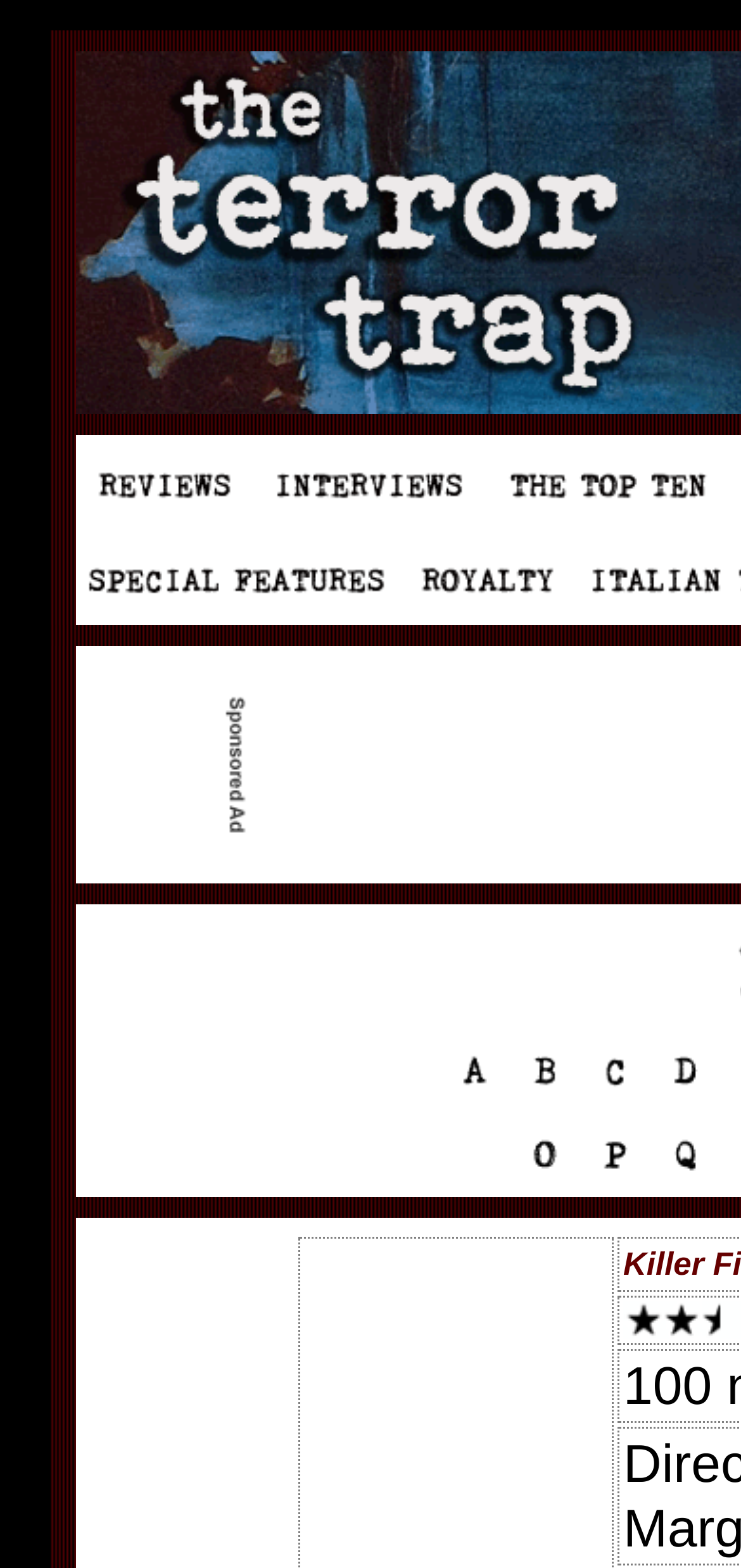Refer to the element description name="image8" and identify the corresponding bounding box in the screenshot. Format the coordinates as (top-left x, top-left y, bottom-right x, bottom-right y) with values in the range of 0 to 1.

[0.103, 0.383, 0.533, 0.403]